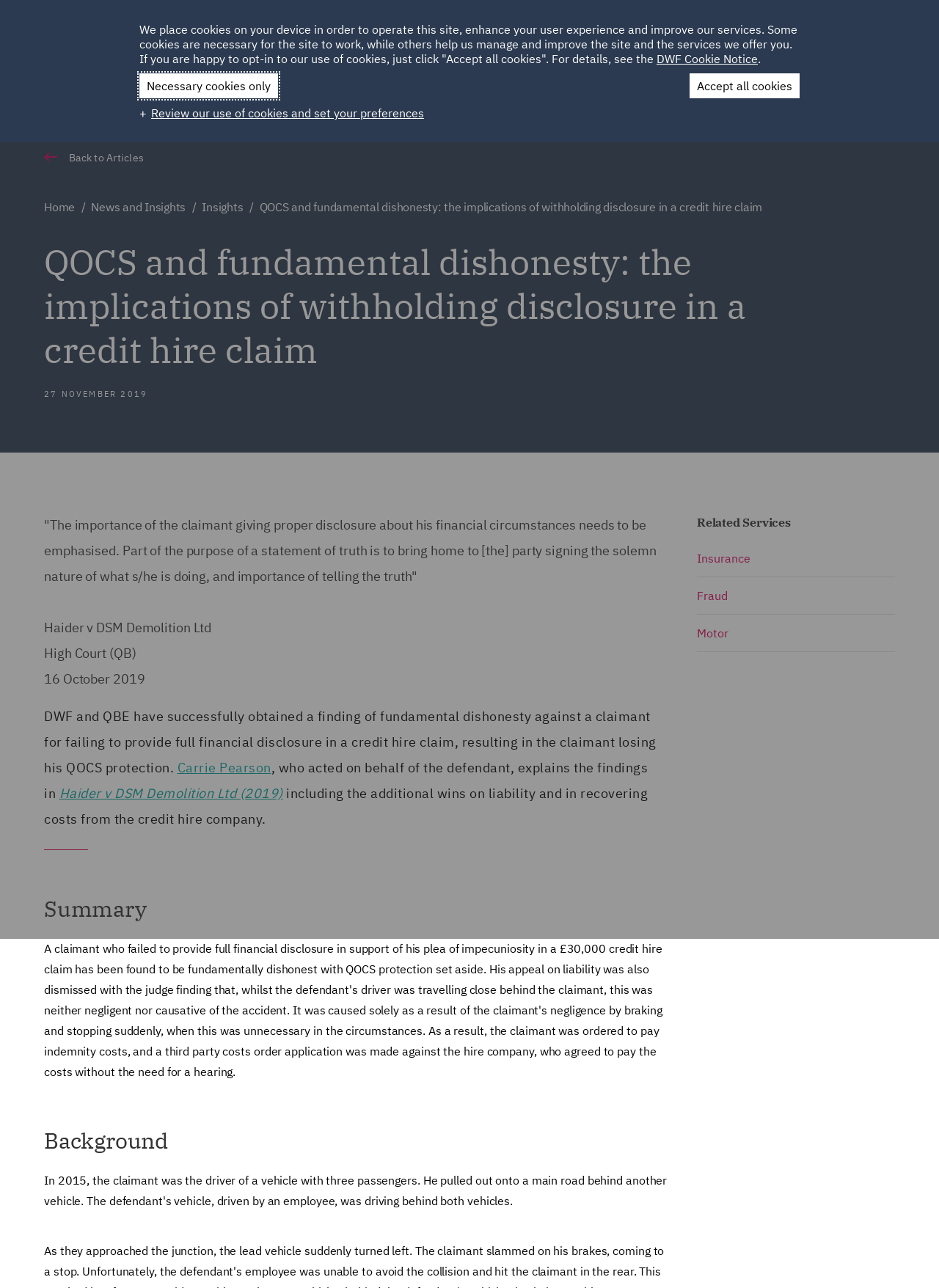Give a detailed explanation of the elements present on the webpage.

This webpage is about a law firm, DWF, and its success in a credit hire claim case. At the top of the page, there is a navigation menu with links to "HOME", "ABOUT", "SUSTAINABILITY", "LOCATIONS", "CAREERS", and "CLIENT LOGIN". Below the navigation menu, there is a logo of DWF on the left and a search button on the right. 

On the left side of the page, there are links to "Sectors", "Services", "People", "News and Insights", and "Contact Us". On the right side, there is a section with links to different locations, including Ireland, Italy, Poland, and Spain.

The main content of the page is an article about a court case, "QOCS and fundamental dishonesty: the implications of withholding disclosure in a credit hire claim". The article has a heading, a date "27 NOVEMBER 2019", and a quote from a judge. The article discusses the importance of claimants providing full financial disclosure in credit hire claims.

Below the article, there are links to related services, including "Insurance", "Fraud", and "Motor". There is also a section with headings "Summary", "Background", and "Related Services".

At the bottom of the page, there is a cookie notice dialog with buttons to accept or decline cookies.